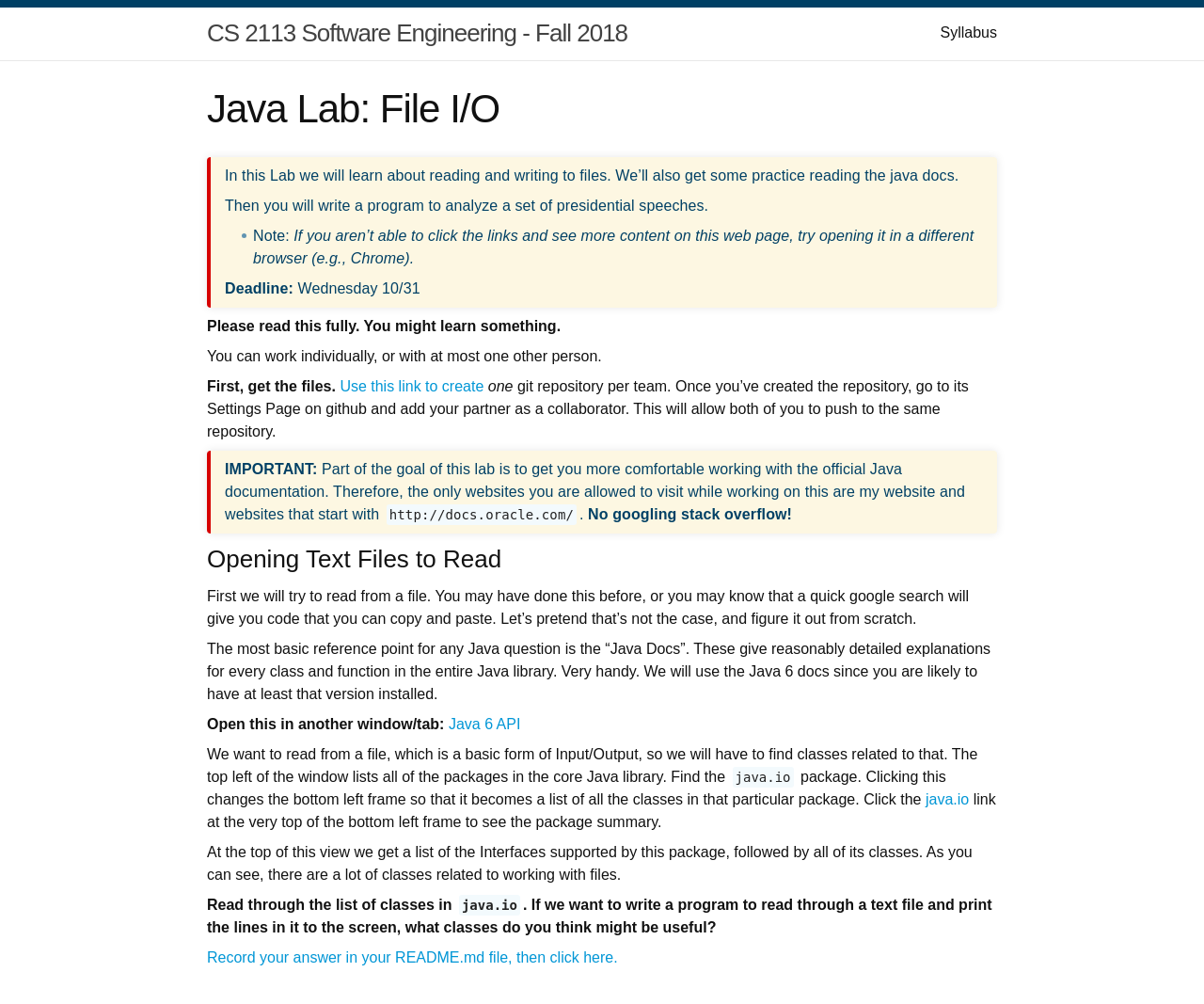What is the recommended Java version for this lab?
Look at the image and provide a detailed response to the question.

The recommended Java version for this lab is Java 6, which is mentioned in the text 'We will use the Java 6 docs since you are likely to have at least that version installed'.